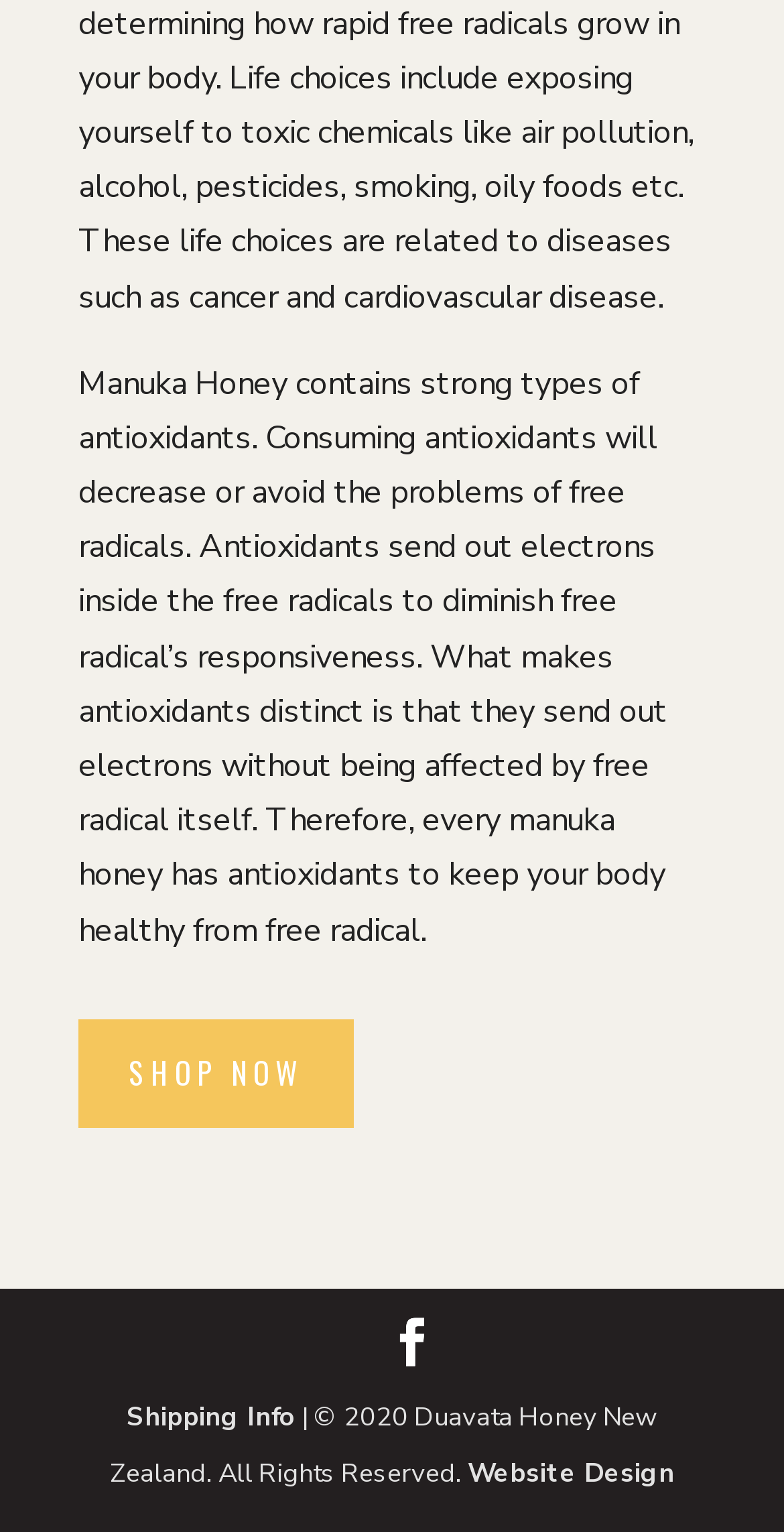Predict the bounding box of the UI element based on this description: "Post not marked as liked".

None